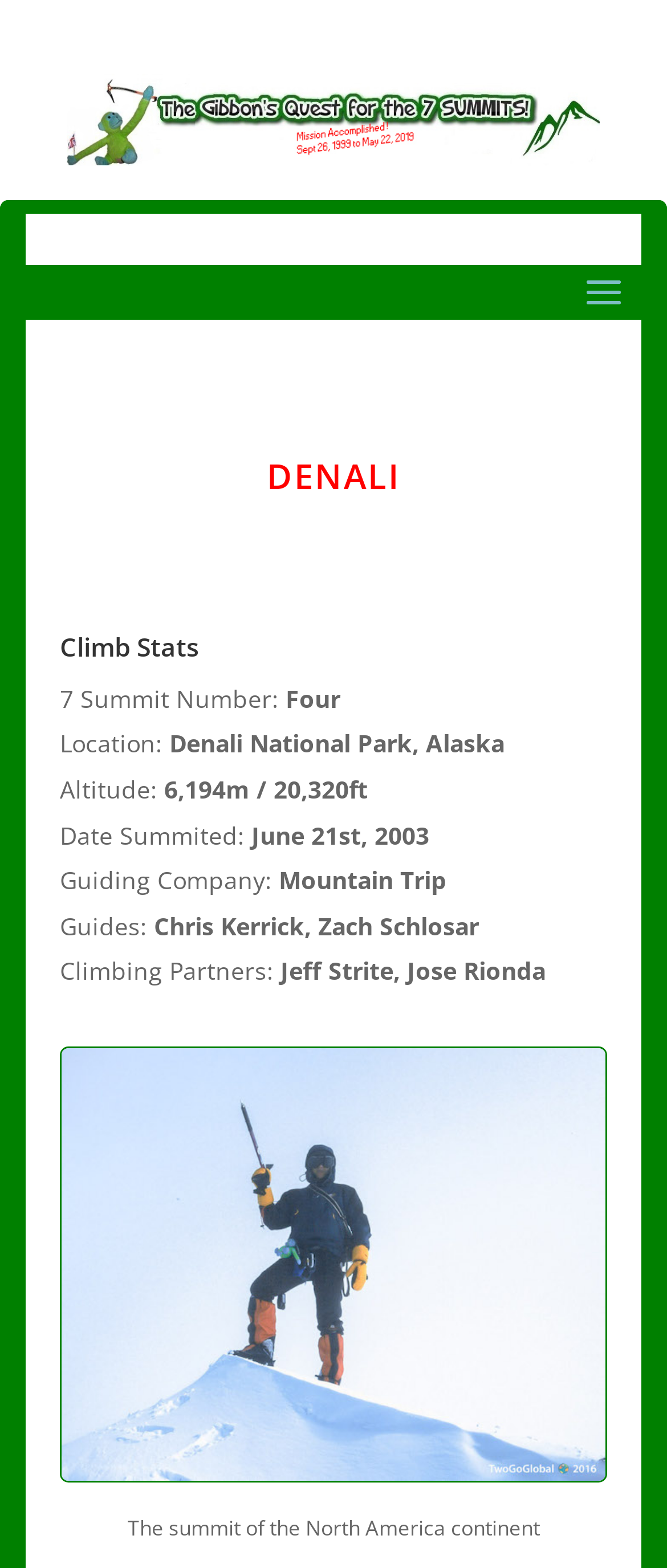Answer this question in one word or a short phrase: What is the 7 Summit Number of Denali?

Four